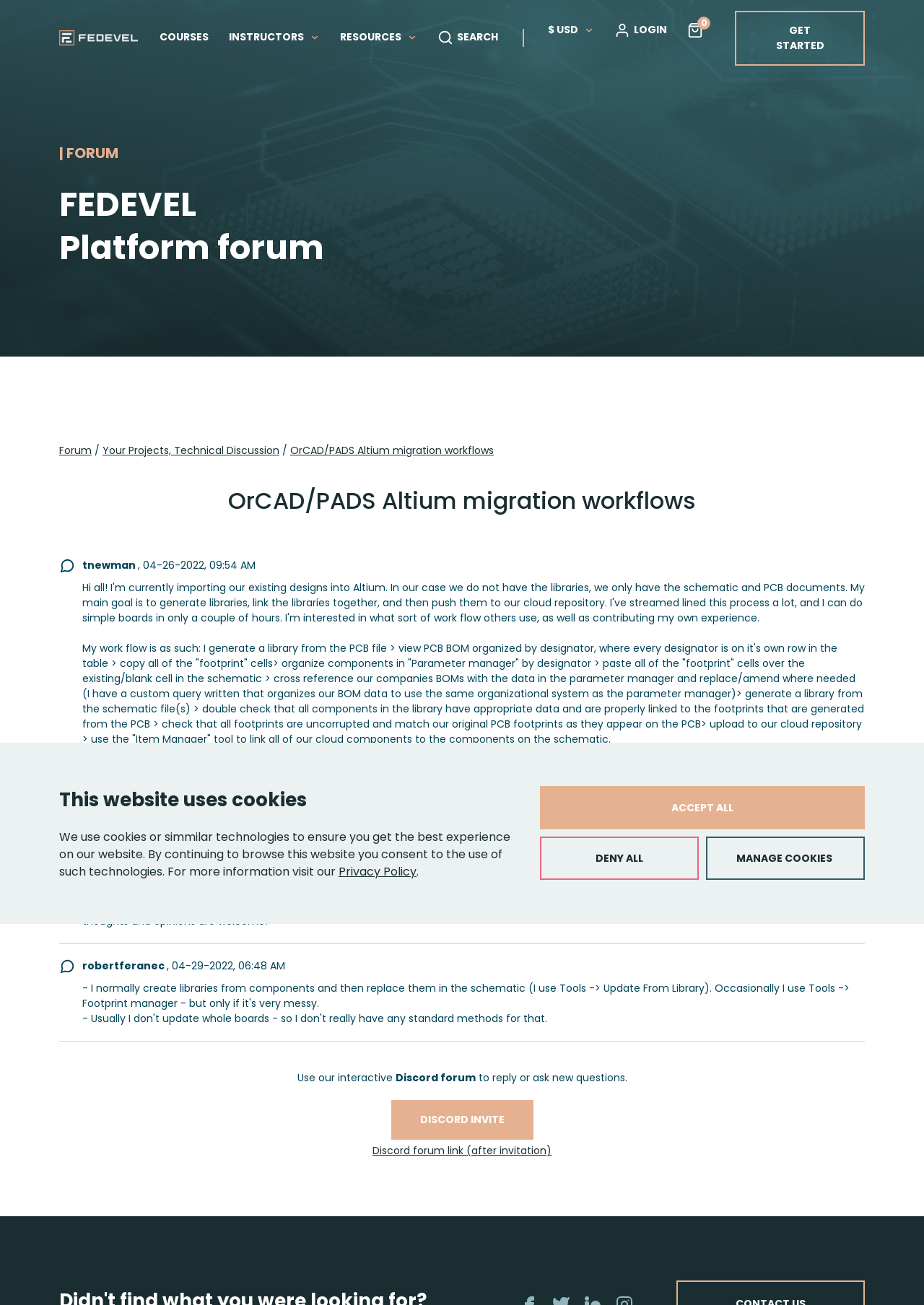Give a detailed account of the webpage, highlighting key information.

This webpage appears to be a forum discussion page, specifically focused on OrCAD/PADS Altium migration workflows. At the top of the page, there is a navigation bar with links to various sections, including "COURSES", "INSTRUCTORS", "RESOURCES", "SEARCH", and "LOGIN". Below the navigation bar, there is a heading that reads "FORUM" and a subheading that reads "FEDEVEL Platform forum".

The main content of the page is a discussion thread, with multiple posts from different users. The first post, from user "tnewman", describes their workflow for generating libraries and linking them to a cloud repository. The post is quite lengthy and includes several paragraphs of text. Below the post, there are several images, including a logo and various icons.

The second post, from user "robertferanec", is shorter and appears to be a response to the first post. There are also several images and links scattered throughout the page, including a "LEAVE A MESSAGE" button and a "DISCORD INVITE" link.

At the bottom of the page, there is a section with links to related resources, including a "Privacy Policy" link and a "MANAGE COOKIES" button. There is also a message that reads "This website uses cookies" and explains how the website uses cookies to ensure the best user experience.

Overall, the page appears to be a discussion forum focused on technical topics, with a mix of text, images, and links.